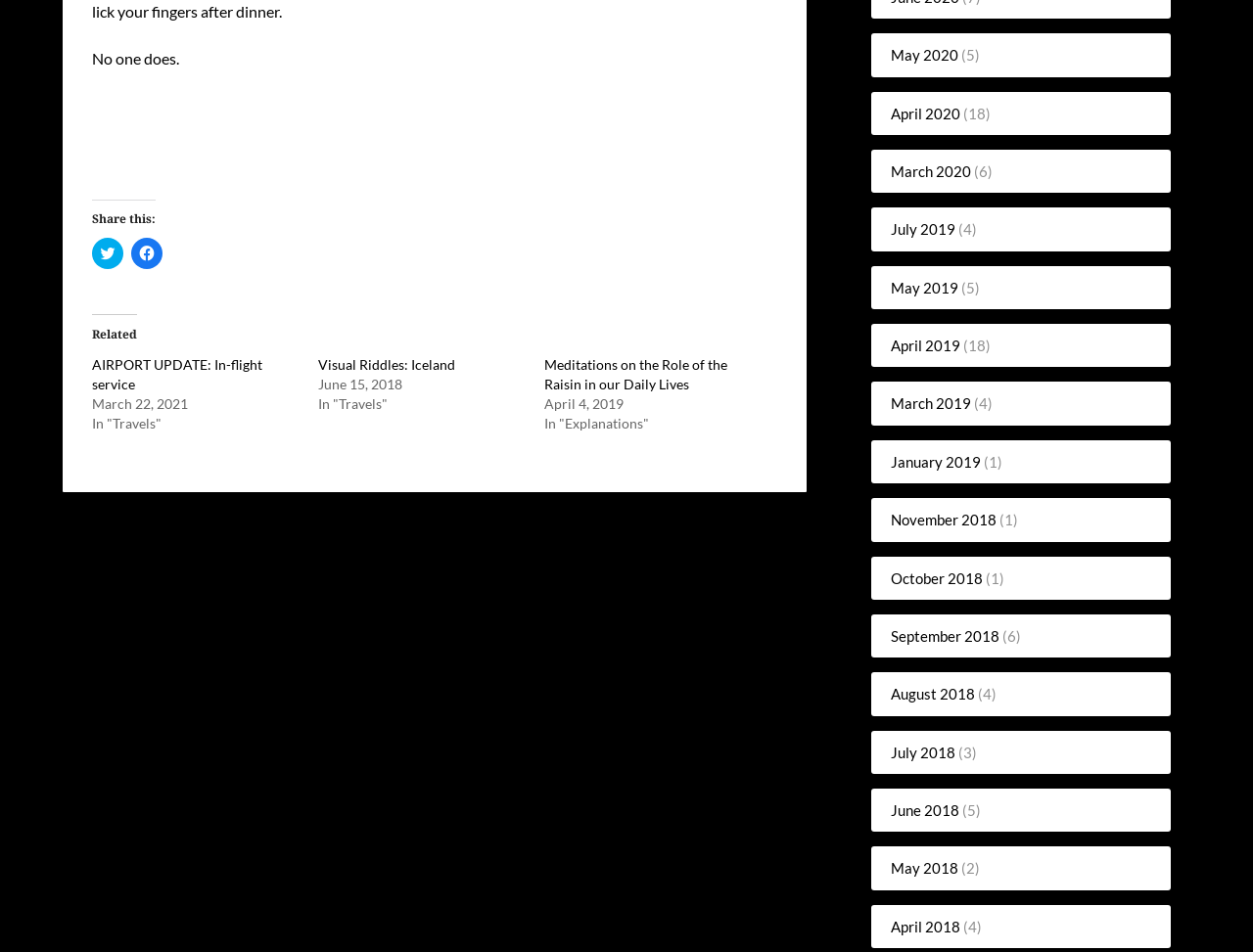Bounding box coordinates are specified in the format (top-left x, top-left y, bottom-right x, bottom-right y). All values are floating point numbers bounded between 0 and 1. Please provide the bounding box coordinate of the region this sentence describes: Visual Riddles: Iceland

[0.254, 0.374, 0.363, 0.391]